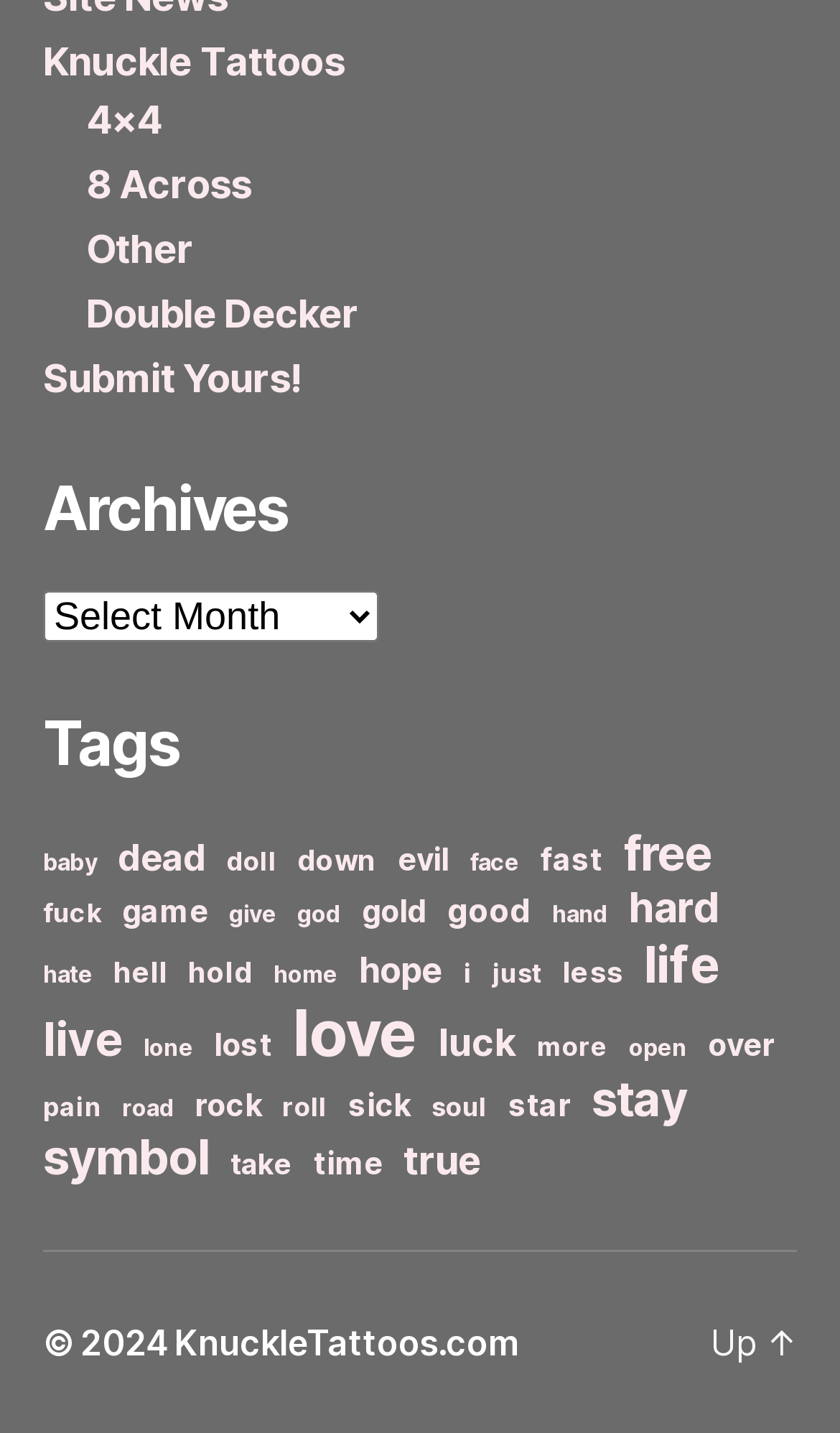Please determine the bounding box coordinates of the section I need to click to accomplish this instruction: "Browse the 'Tags' navigation".

[0.051, 0.576, 0.949, 0.827]